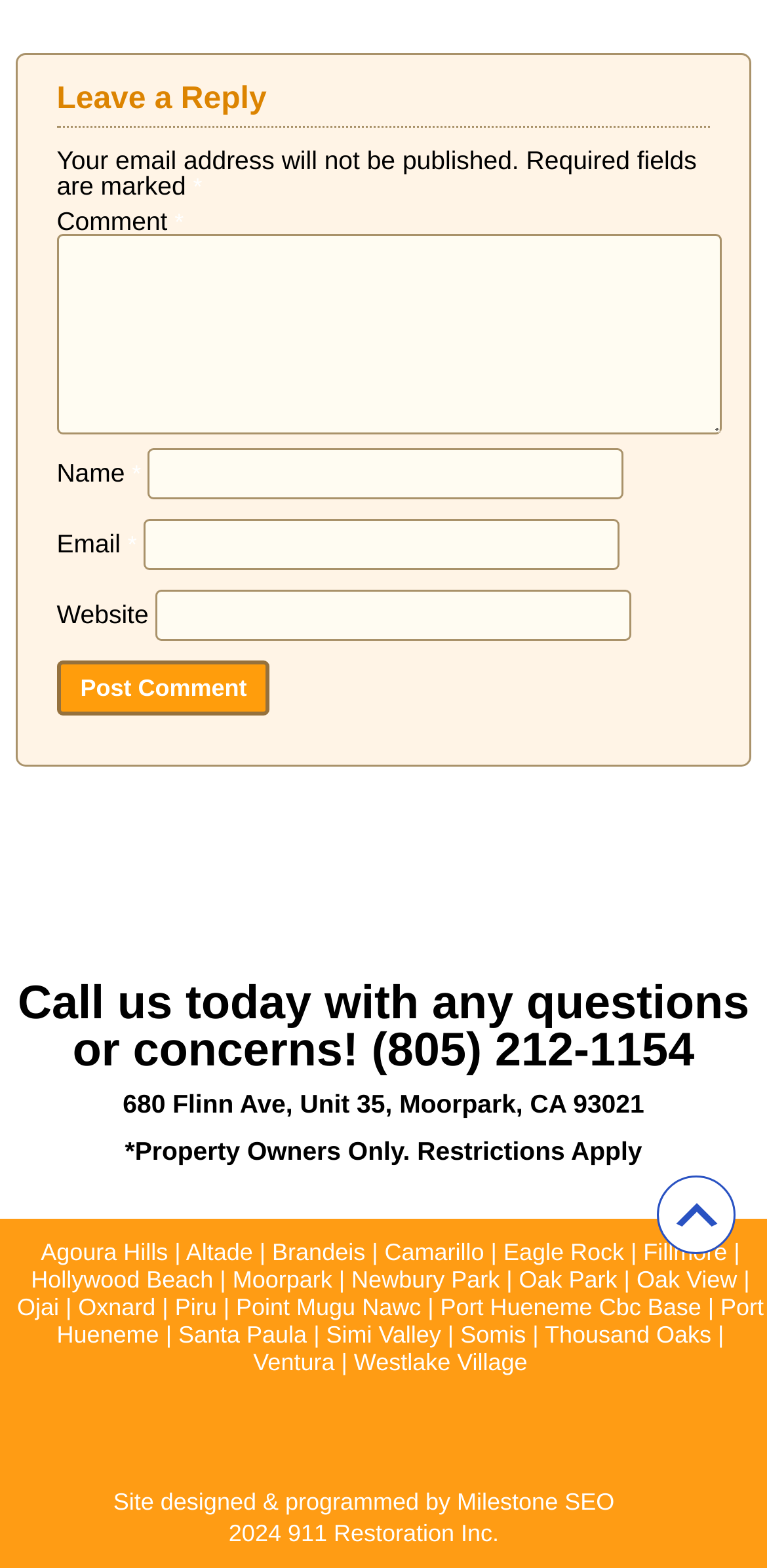What is the purpose of the form at the top of the webpage?
Kindly give a detailed and elaborate answer to the question.

The form at the top of the webpage contains fields for name, email, website, and comment, and a 'Post Comment' button, indicating that it is used to leave a reply or comment.